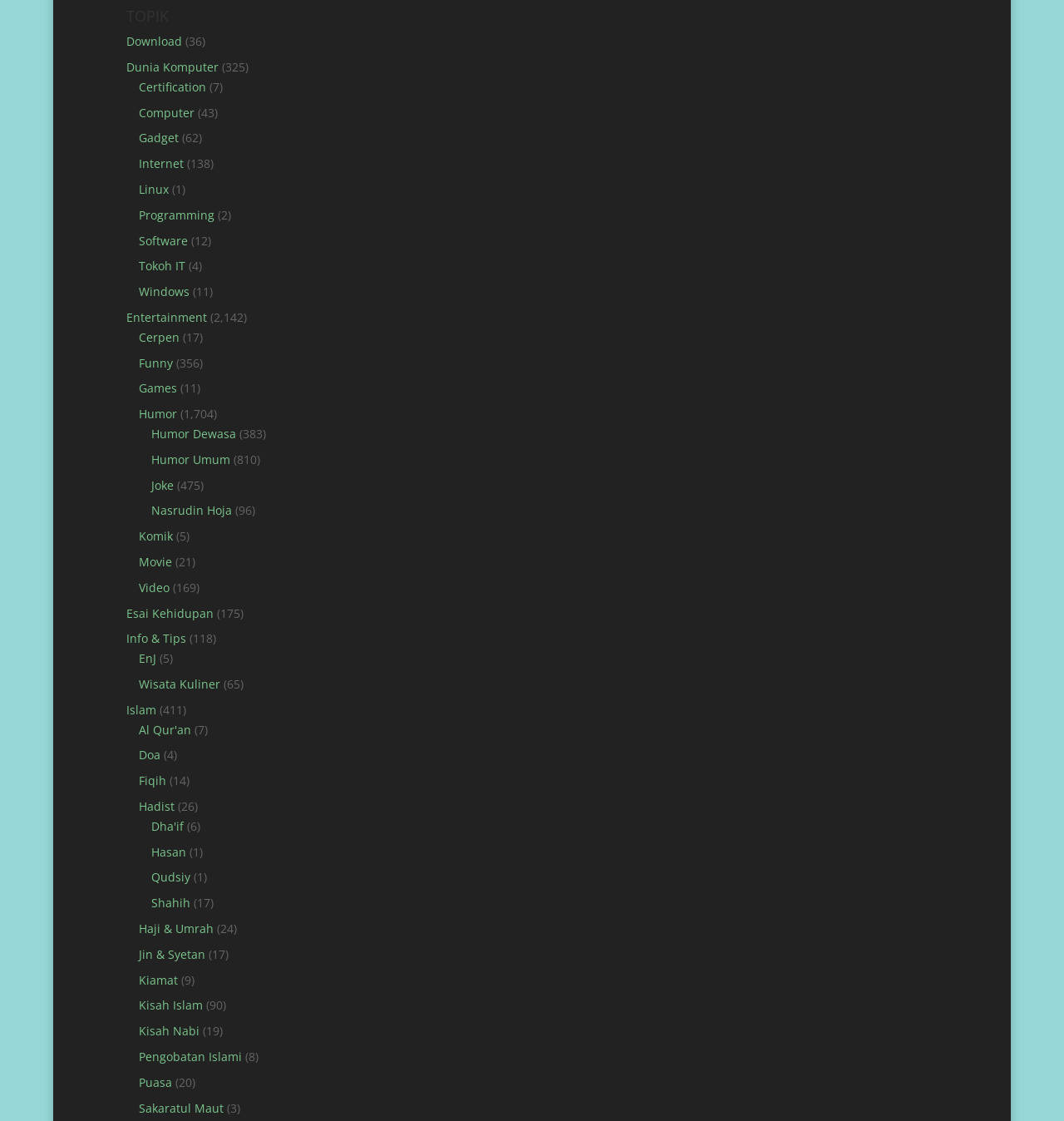Provide the bounding box coordinates of the UI element this sentence describes: "Invitations, patronage and cards".

None